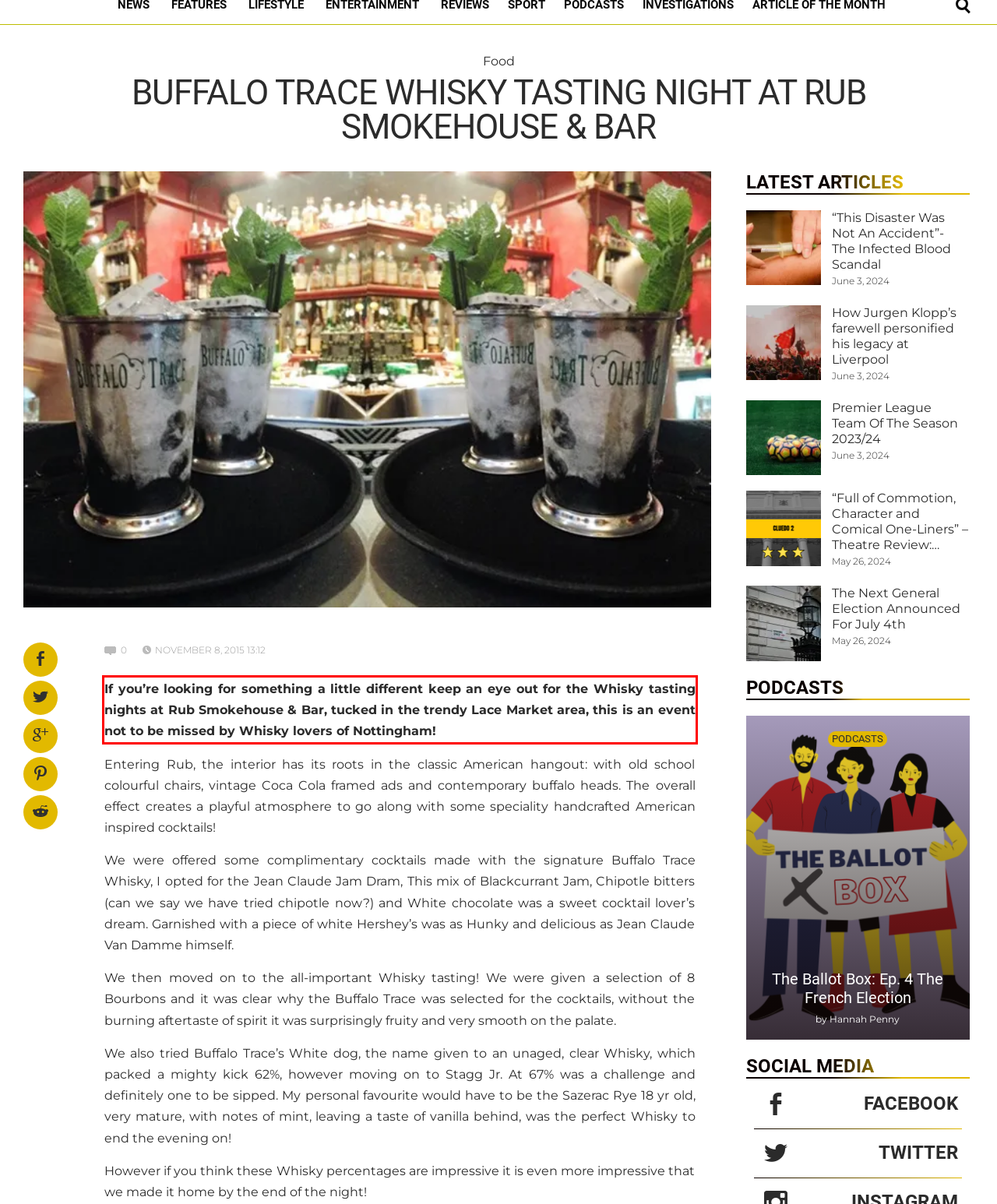Please look at the webpage screenshot and extract the text enclosed by the red bounding box.

If you’re looking for something a little different keep an eye out for the Whisky tasting nights at Rub Smokehouse & Bar, tucked in the trendy Lace Market area, this is an event not to be missed by Whisky lovers of Nottingham!